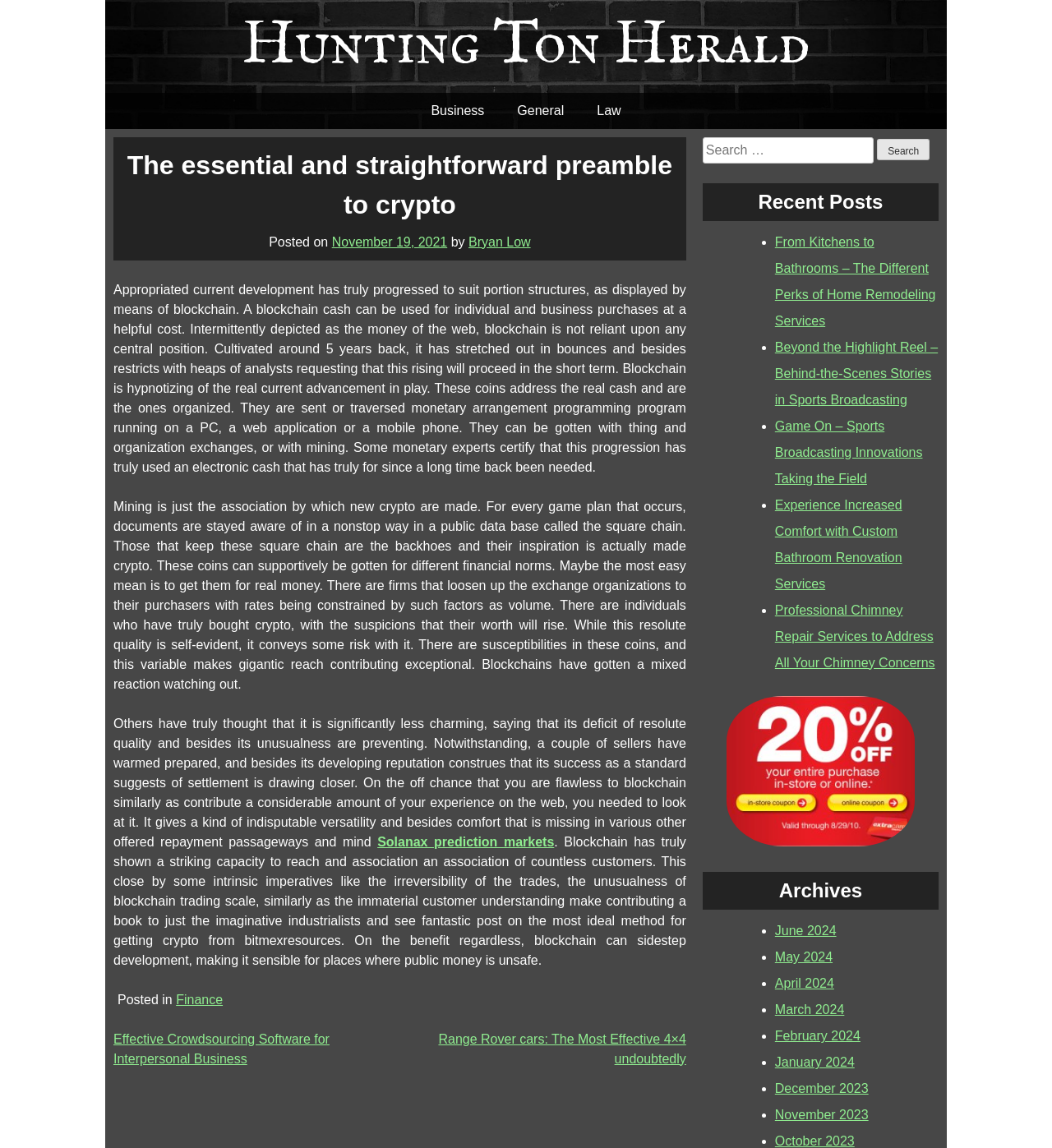Can you give a detailed response to the following question using the information from the image? What is the author of the article?

The author of the article can be found in the 'Posted by' section, which is located below the article title. The text 'Posted by Bryan Low' indicates that Bryan Low is the author of the article.